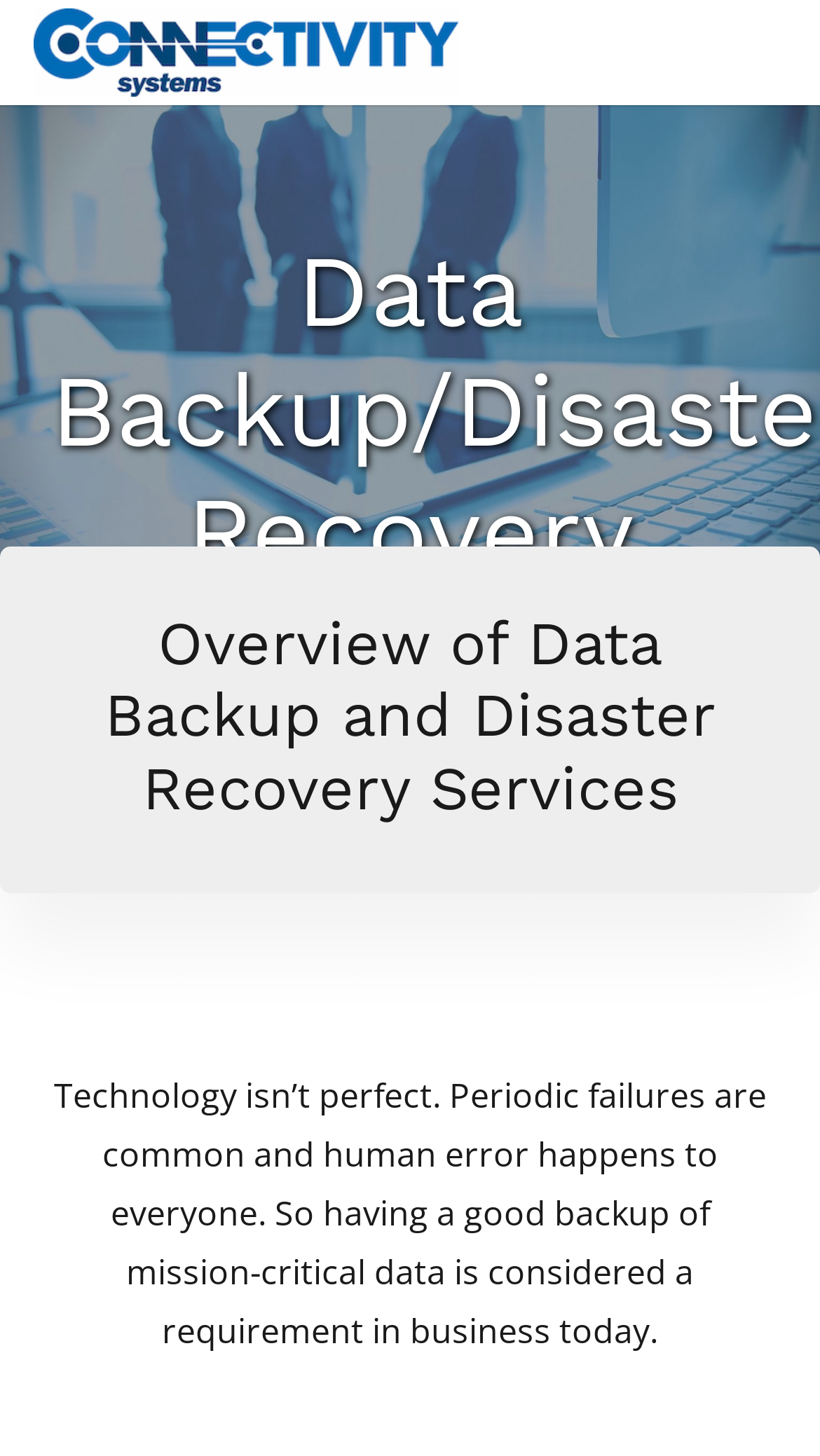Calculate the bounding box coordinates for the UI element based on the following description: "aria-label="conn_sys_logo"". Ensure the coordinates are four float numbers between 0 and 1, i.e., [left, top, right, bottom].

[0.041, 0.006, 0.558, 0.066]